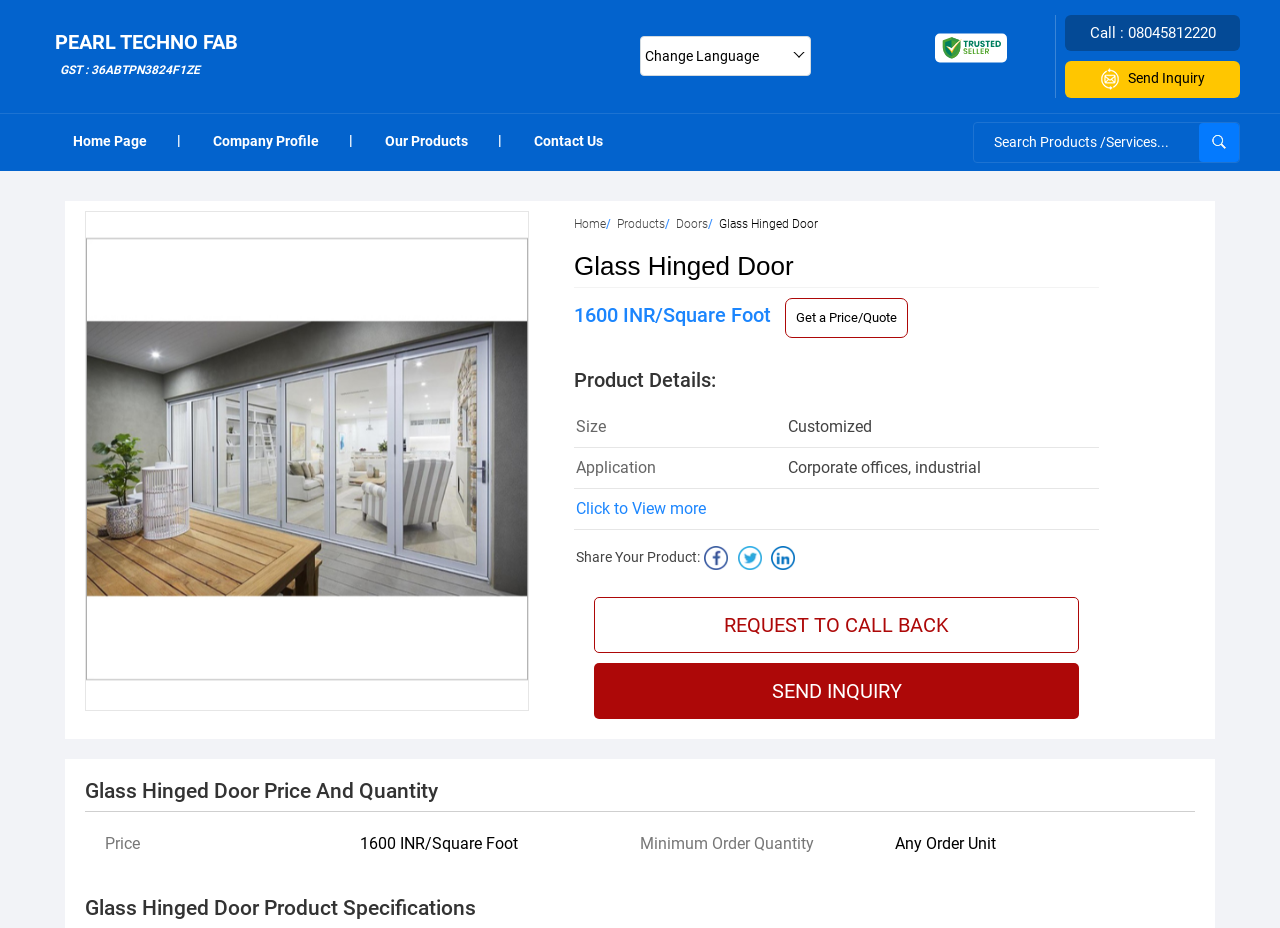Please analyze the image and give a detailed answer to the question:
What is the application of the Glass Hinged Door?

I found the application by looking at the product details section, where it says 'Application : Corporate offices, industrial'.